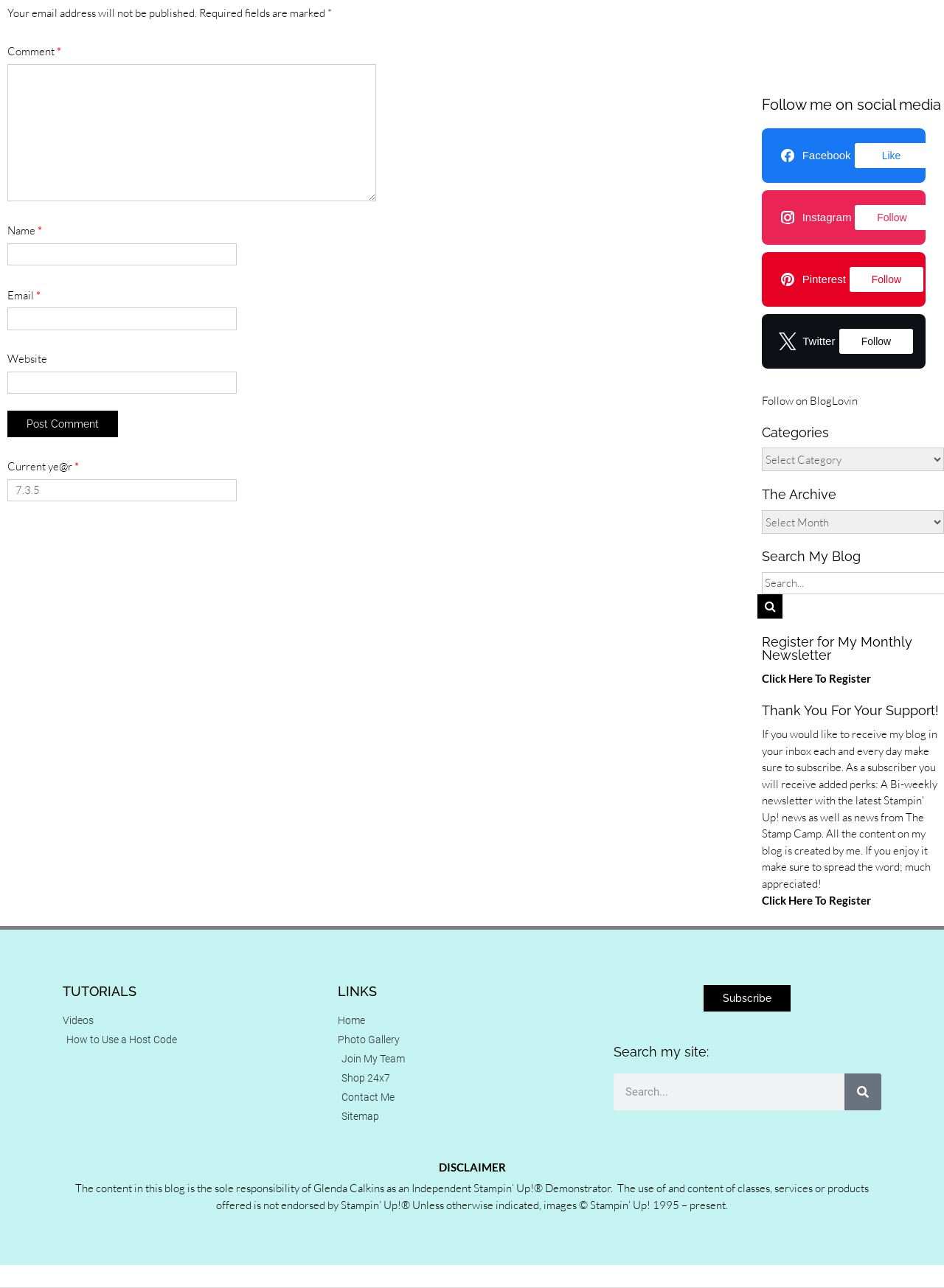Please indicate the bounding box coordinates of the element's region to be clicked to achieve the instruction: "Search for a class". Provide the coordinates as four float numbers between 0 and 1, i.e., [left, top, right, bottom].

None